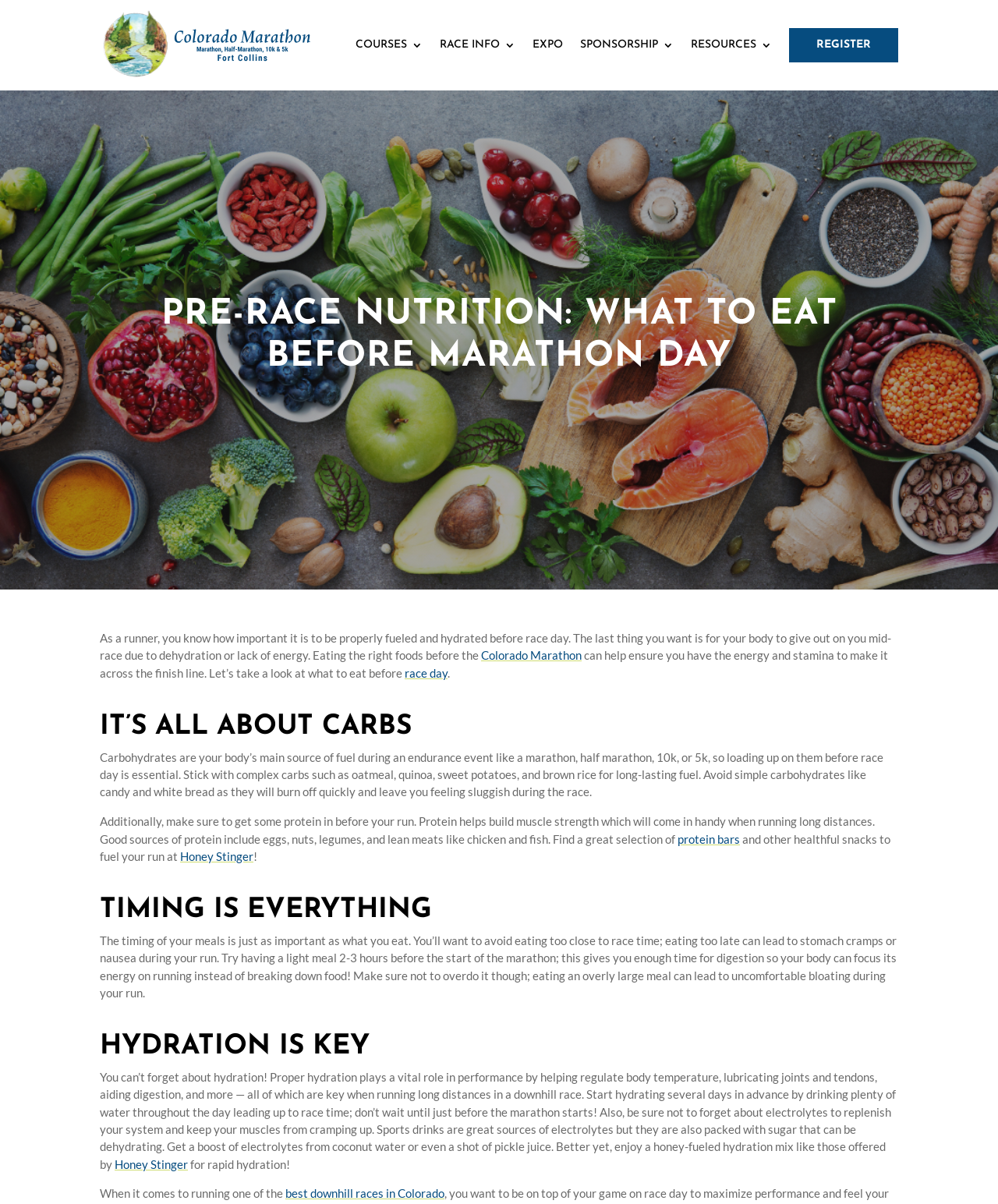How many hours before the marathon should you have a light meal?
Refer to the image and provide a one-word or short phrase answer.

2-3 hours